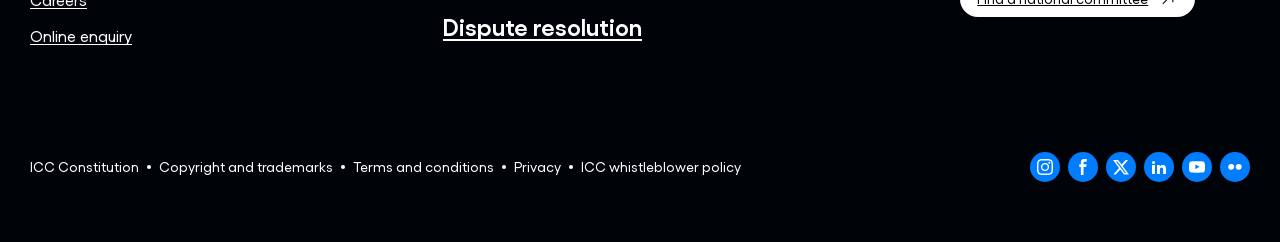Predict the bounding box coordinates of the area that should be clicked to accomplish the following instruction: "View online enquiry". The bounding box coordinates should consist of four float numbers between 0 and 1, i.e., [left, top, right, bottom].

[0.023, 0.106, 0.103, 0.184]